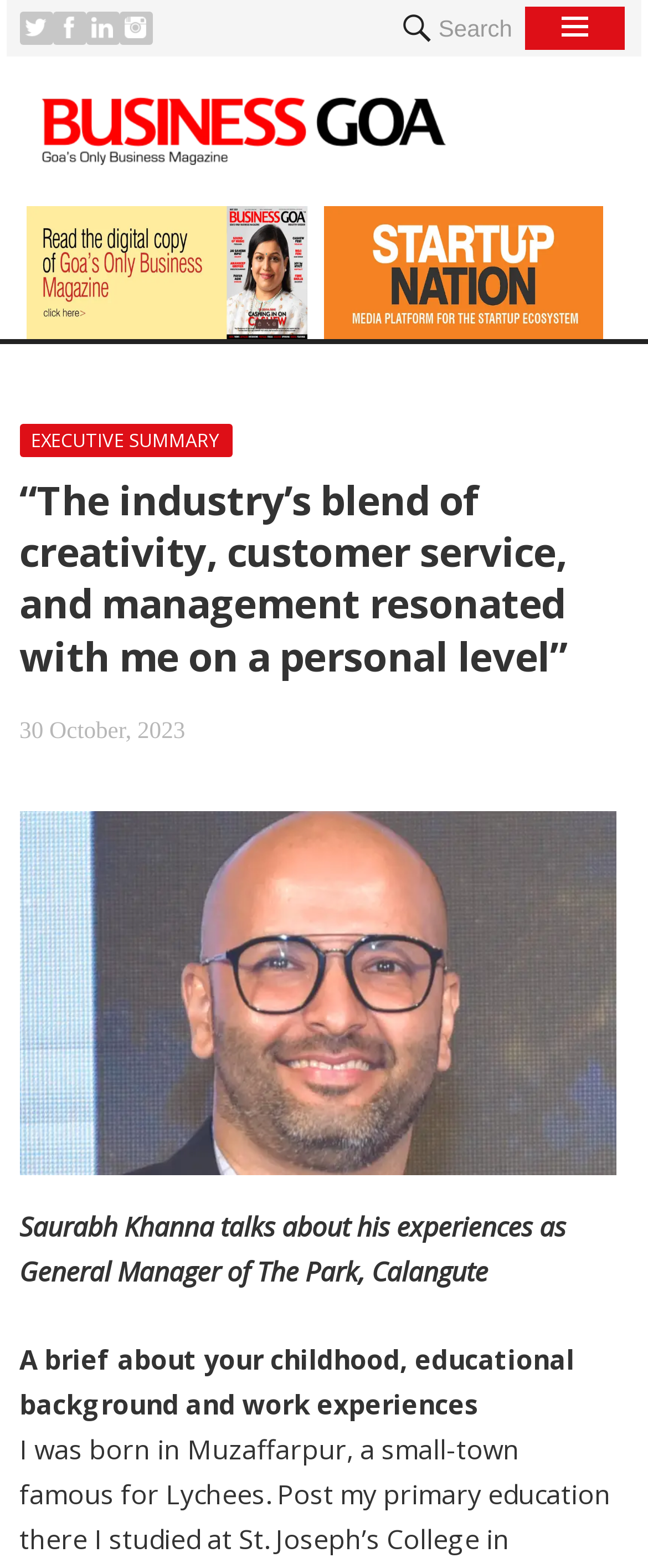Determine the bounding box for the UI element that matches this description: "alt="Facebook"".

[0.081, 0.007, 0.133, 0.029]